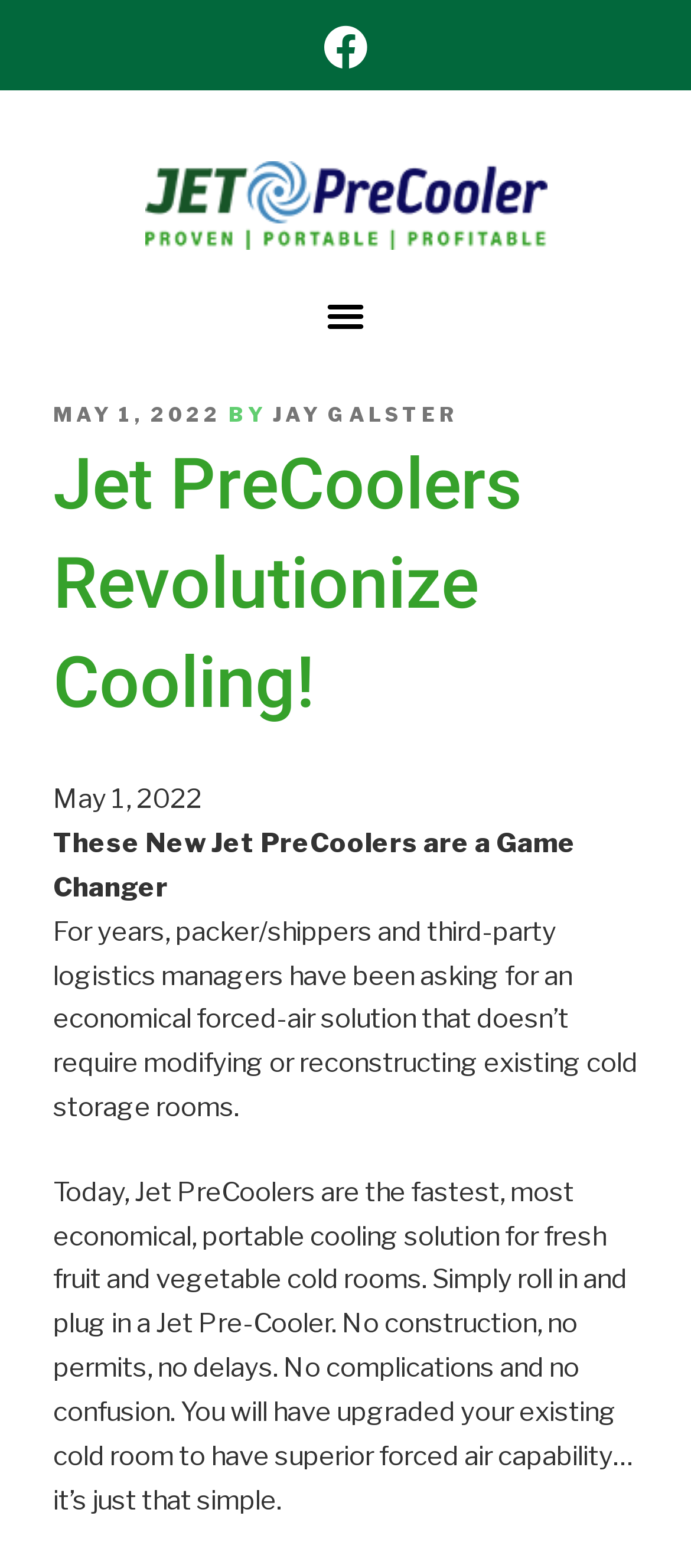Analyze the image and provide a detailed answer to the question: Who is the author of the article?

I determined the author of the article by looking at the [187] link element, which contains the text 'JAY GALSTER'. This element is located within the header section of the webpage, suggesting that it is the author's name.